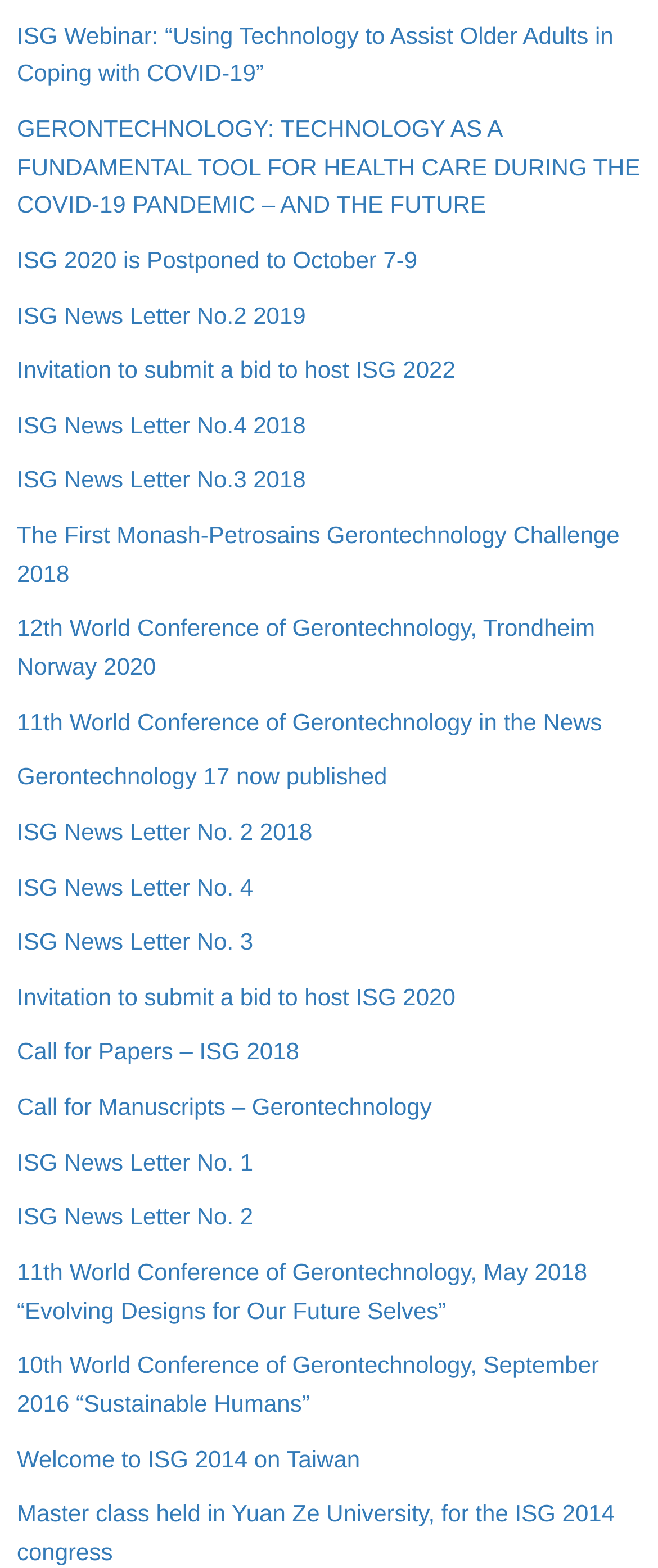Please determine the bounding box coordinates for the element that should be clicked to follow these instructions: "View ISG Webinar information".

[0.026, 0.014, 0.932, 0.055]